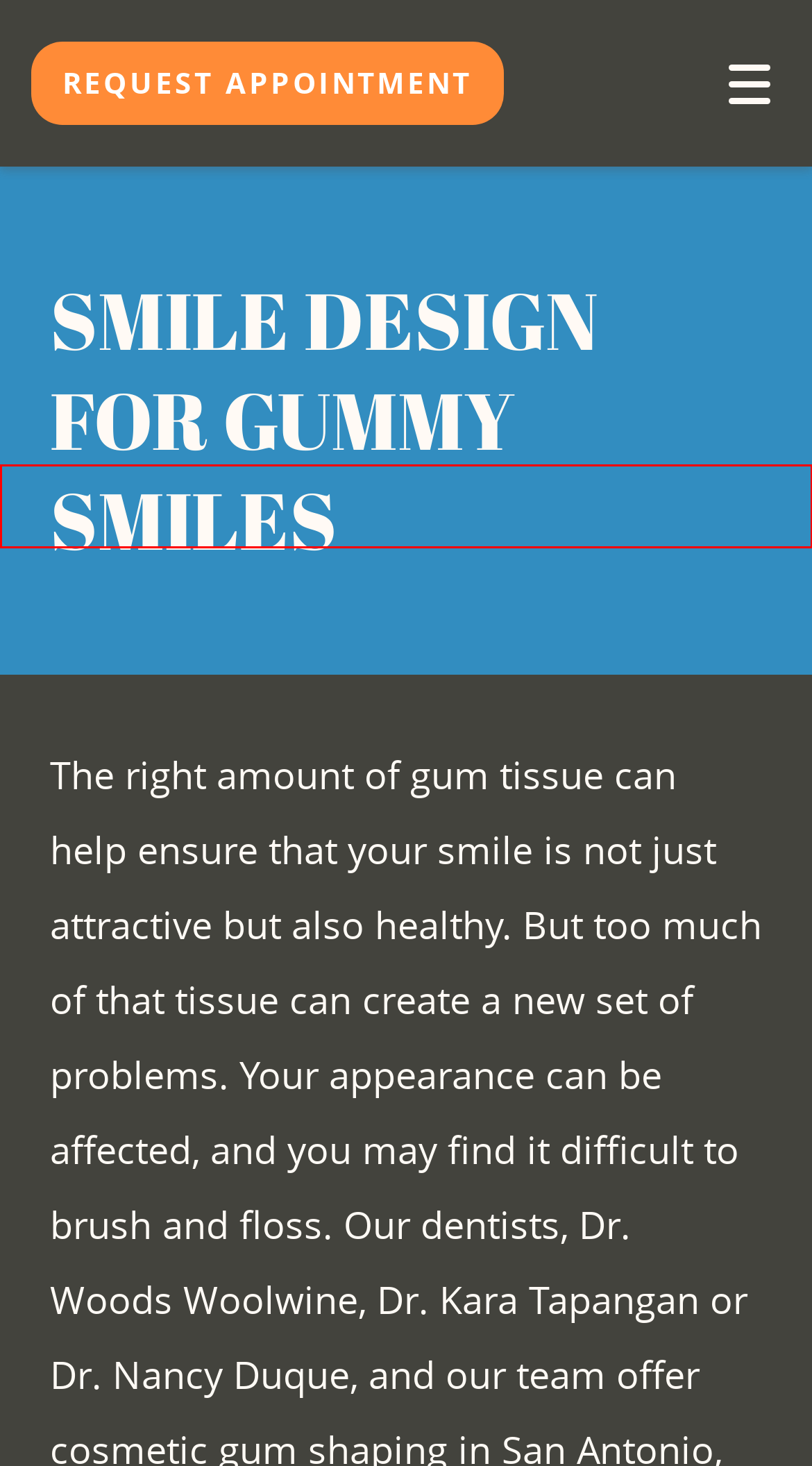You are presented with a screenshot of a webpage containing a red bounding box around a particular UI element. Select the best webpage description that matches the new webpage after clicking the element within the bounding box. Here are the candidates:
A. Dental Implants San Antonio | Tooth Implants 78258 | Sonterra
B. Dentist San Antonio TX | Dentist in Stone Oak | Sonterra Dental
C. Top Rated Dentist San Antonio | North San Antonio Dentist | Sonterra
D. For Patients | Dentist in San Antonio, TX
E. Teeth Whitening San Antonio | Dental Whitening 78258 | Sonterra
F. Contact Our San Antonio Dentist | North San Antonio Dentist | Sonterra
G. Cosmetic Dentist San Antonio | Cosmetic Dentistry 78258 Sonterra Dental
H. Dental Services San Antonio | Best Dentist 78258 | Sonterra Dental

B